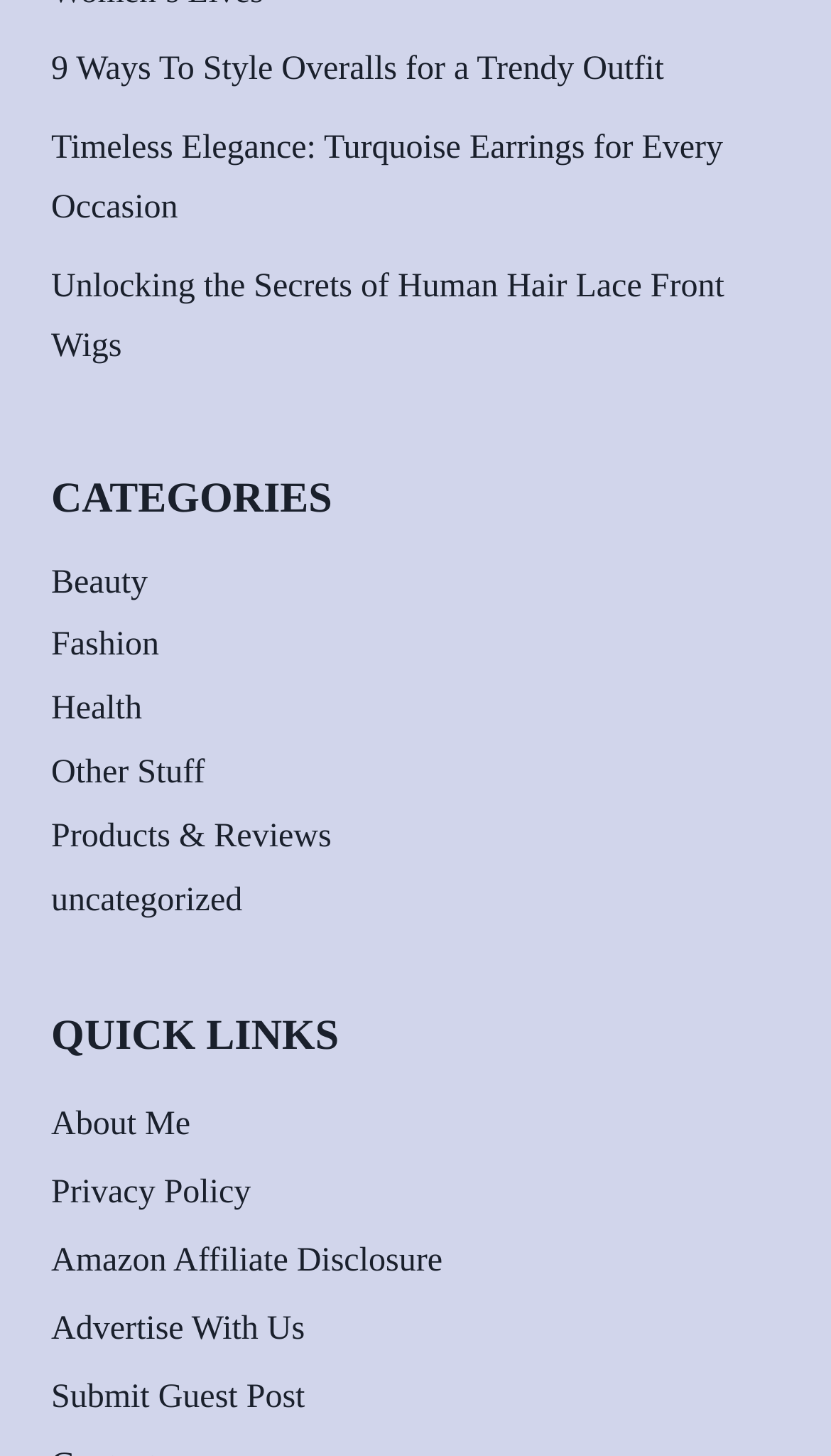What is the purpose of the 'QUICK LINKS' section?
Using the information from the image, give a concise answer in one word or a short phrase.

Provide quick access to important pages